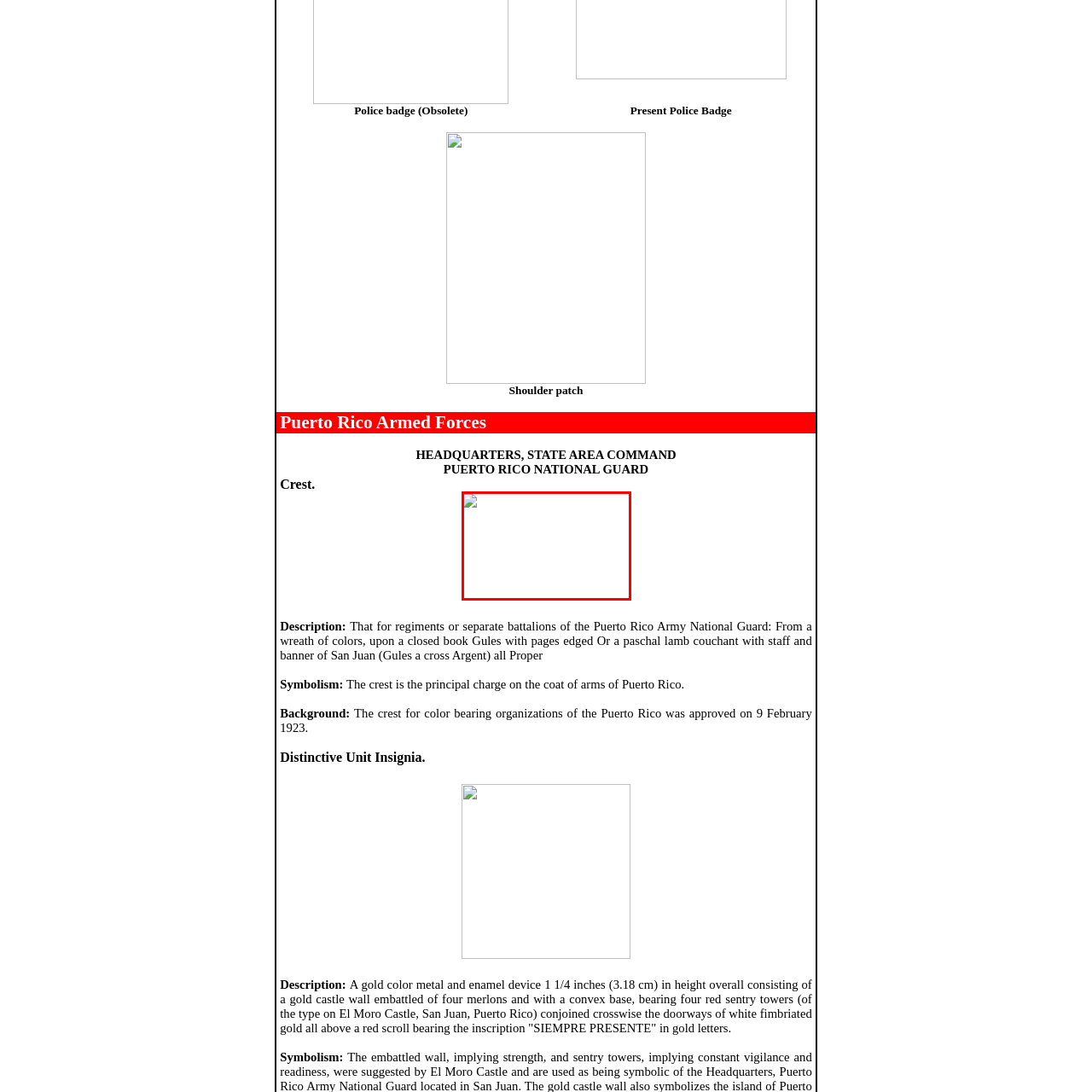Describe the scene captured within the highlighted red boundary in great detail.

The image depicts a shoulder patch associated with the Puerto Rico Armed Forces. This patch likely features distinctive symbols or colors that represent the military identity of Puerto Rico and its heritage. The design may incorporate elements that are symbolic to the region or its history, reinforcing the pride of service among its members. This visual identifier serves not only as part of the uniform but also as a reminder of the commitment and values upheld by the armed forces.